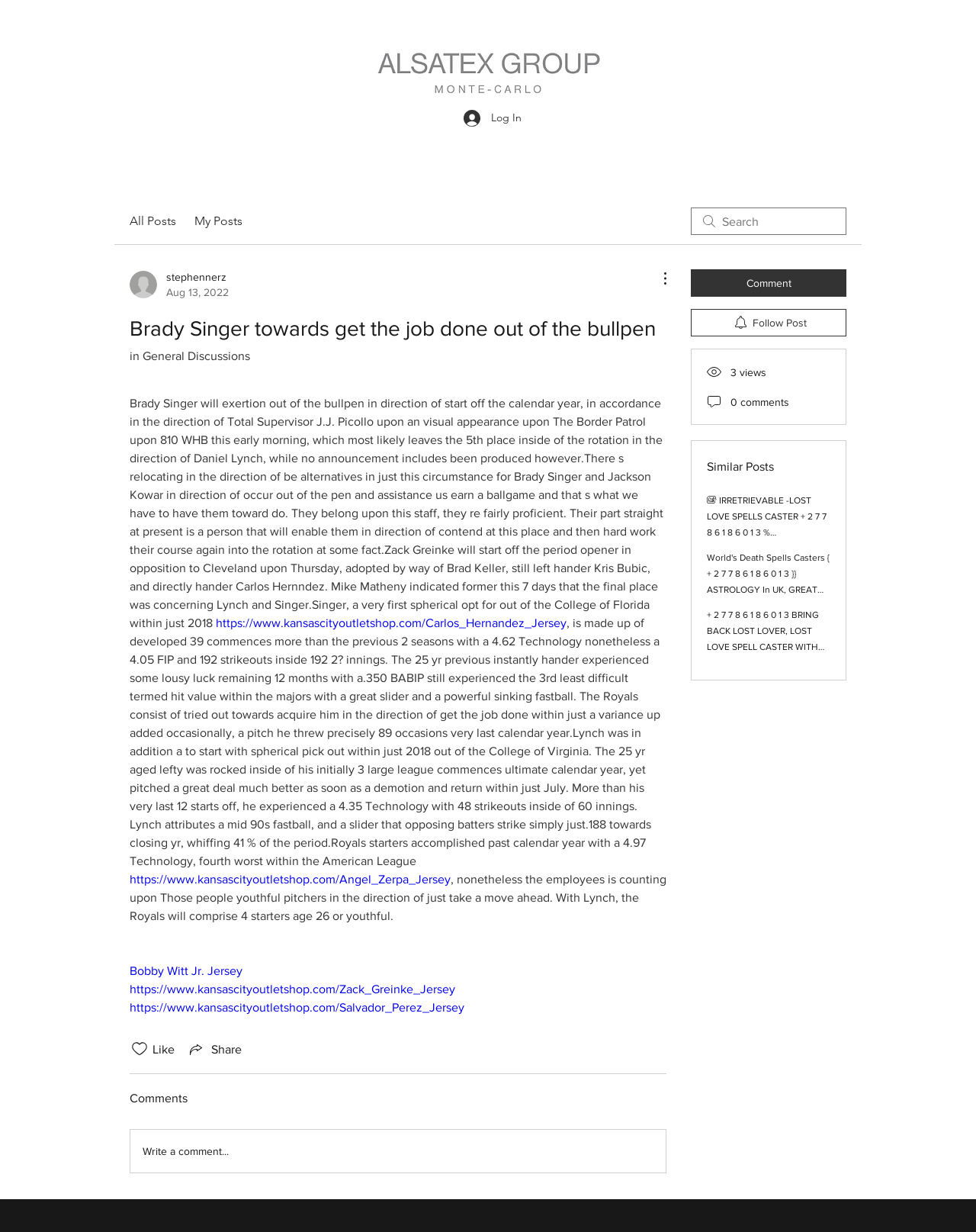Answer the following query with a single word or phrase:
What is the position of Zack Greinke in the rotation?

First